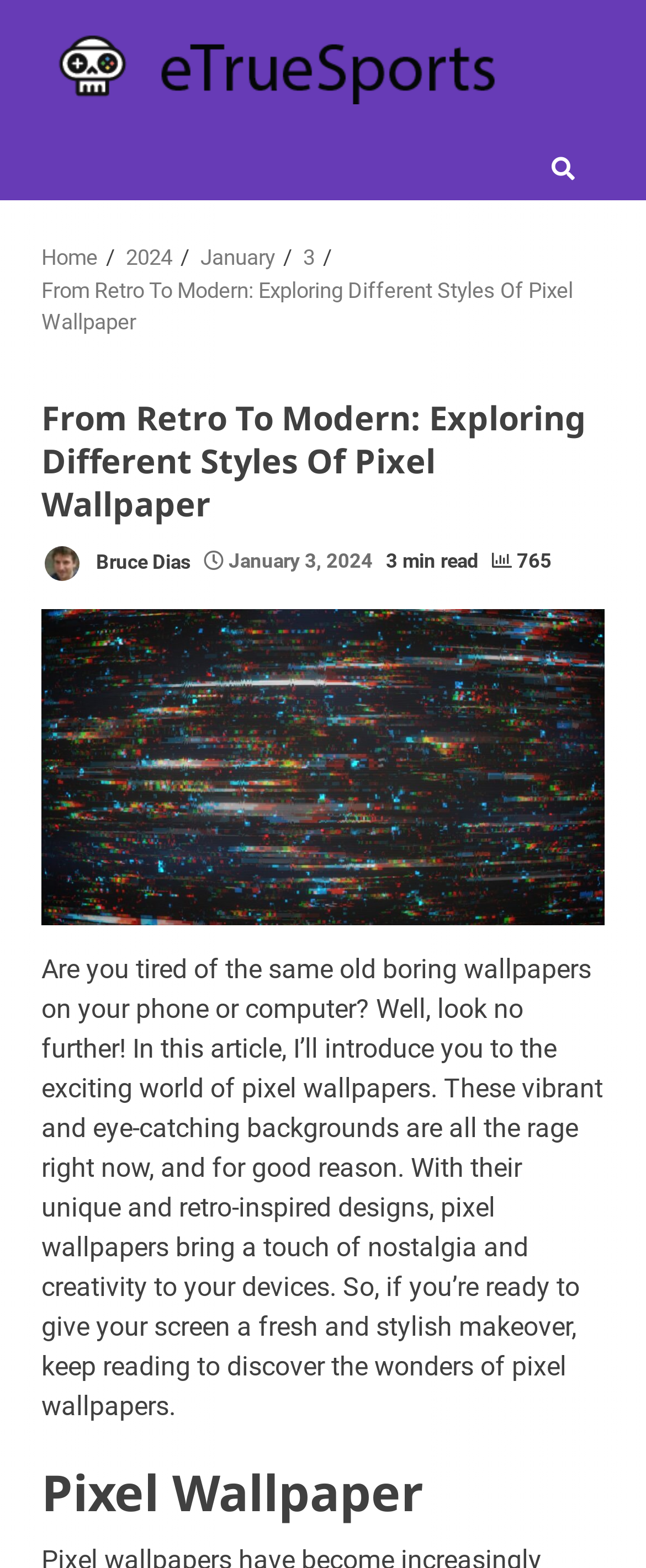What is the date of this article?
Examine the image and give a concise answer in one word or a short phrase.

January 3, 2024